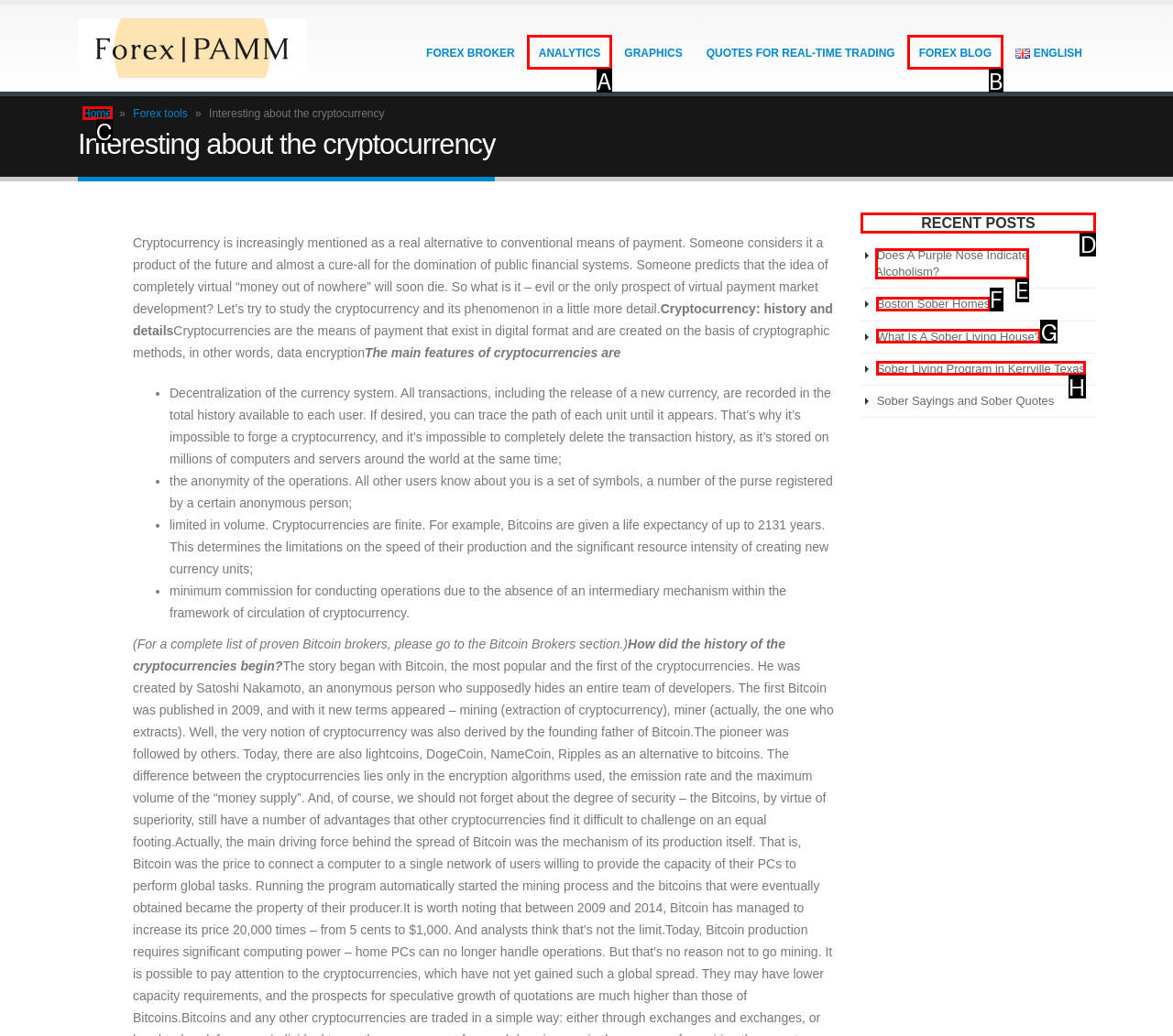Identify the HTML element I need to click to complete this task: Check the 'RECENT POSTS' section Provide the option's letter from the available choices.

D